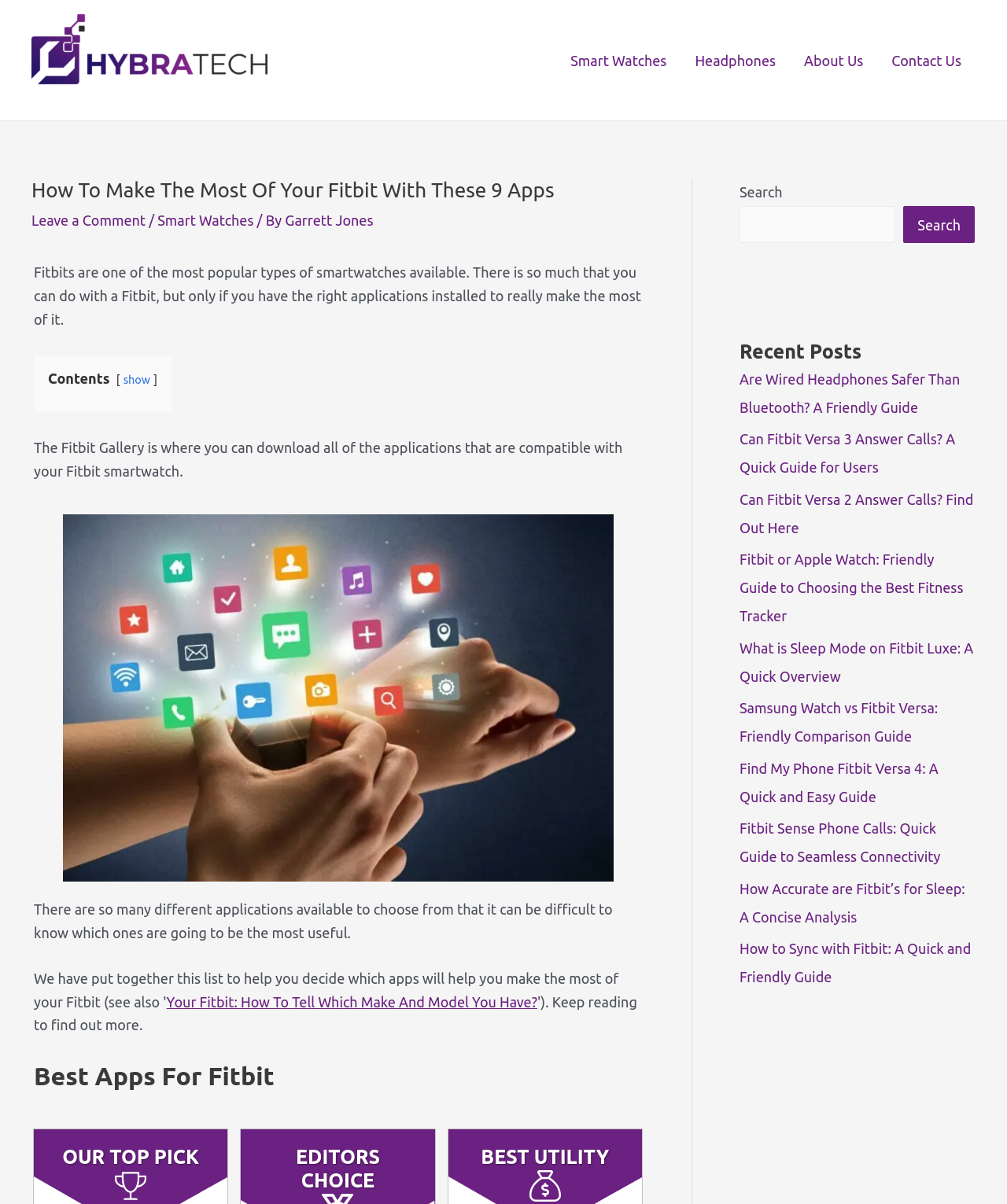Analyze and describe the webpage in a detailed narrative.

This webpage is about making the most of a Fitbit with various apps. At the top, there is a navigation menu with links to "Smart Watches", "Headphones", "About Us", and "Contact Us". Below the navigation menu, there is a header section with a title "How To Make The Most Of Your Fitbit With These 9 Apps" and a link to "Leave a Comment". 

To the right of the header section, there is a search bar with a search button. Below the header section, there is a paragraph of text explaining the benefits of using a Fitbit with the right applications. 

Following the paragraph, there is a table of contents with a link to "show". Below the table of contents, there is an image related to the topic, and a paragraph of text discussing the Fitbit Gallery and the various applications available. 

Next, there is a section titled "Best Apps For Fitbit" with three subheadings: "OUR TOP PICK", "EDITORS CHOICE", and "BEST UTILITY". Each subheading has an accompanying image. 

On the right side of the page, there is a section titled "Recent Posts" with links to several articles related to Fitbits and smartwatches, such as "Are Wired Headphones Safer Than Bluetooth?" and "How Accurate are Fitbit’s for Sleep".